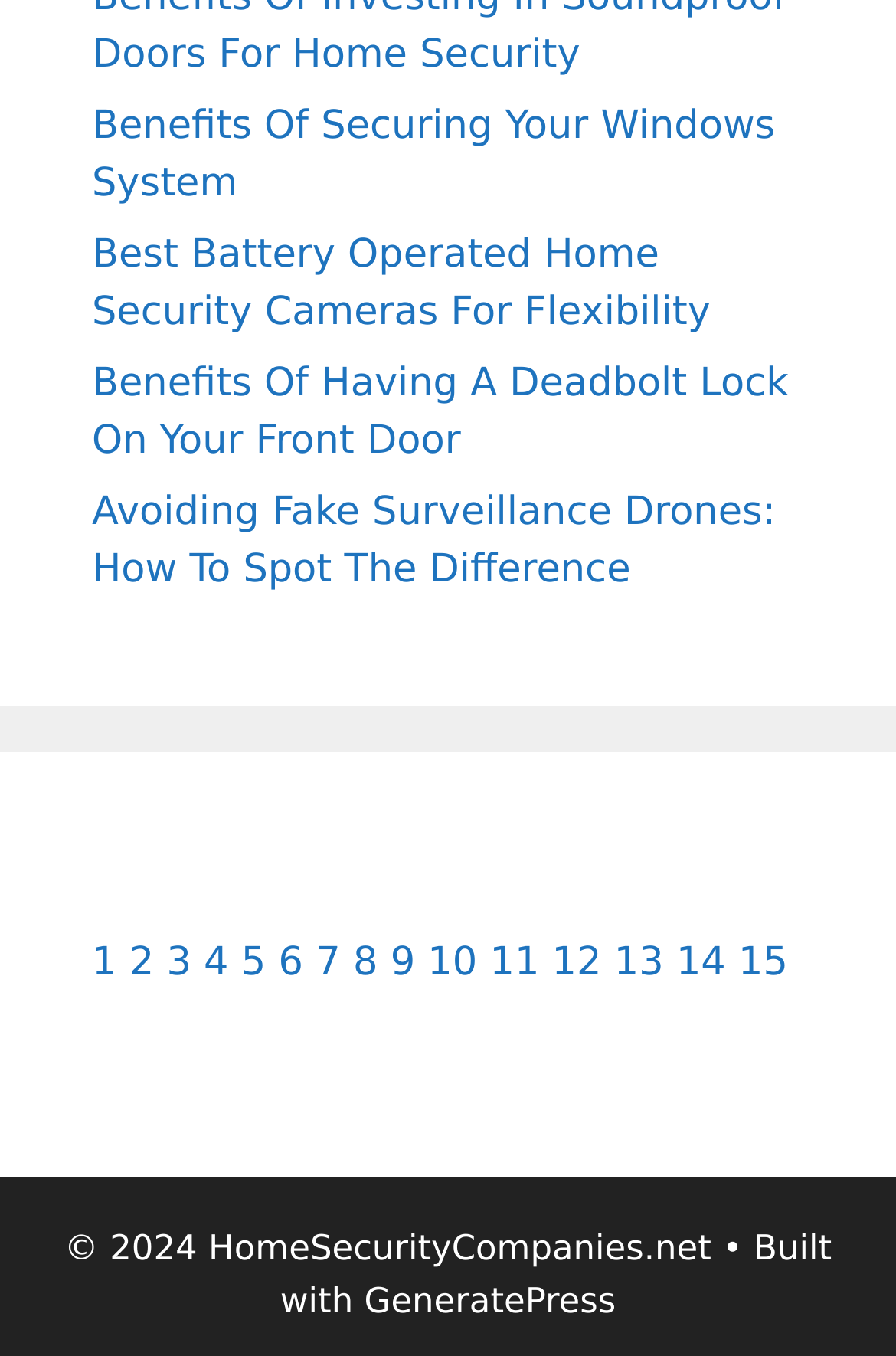Please provide the bounding box coordinate of the region that matches the element description: 3. Coordinates should be in the format (top-left x, top-left y, bottom-right x, bottom-right y) and all values should be between 0 and 1.

[0.186, 0.693, 0.214, 0.727]